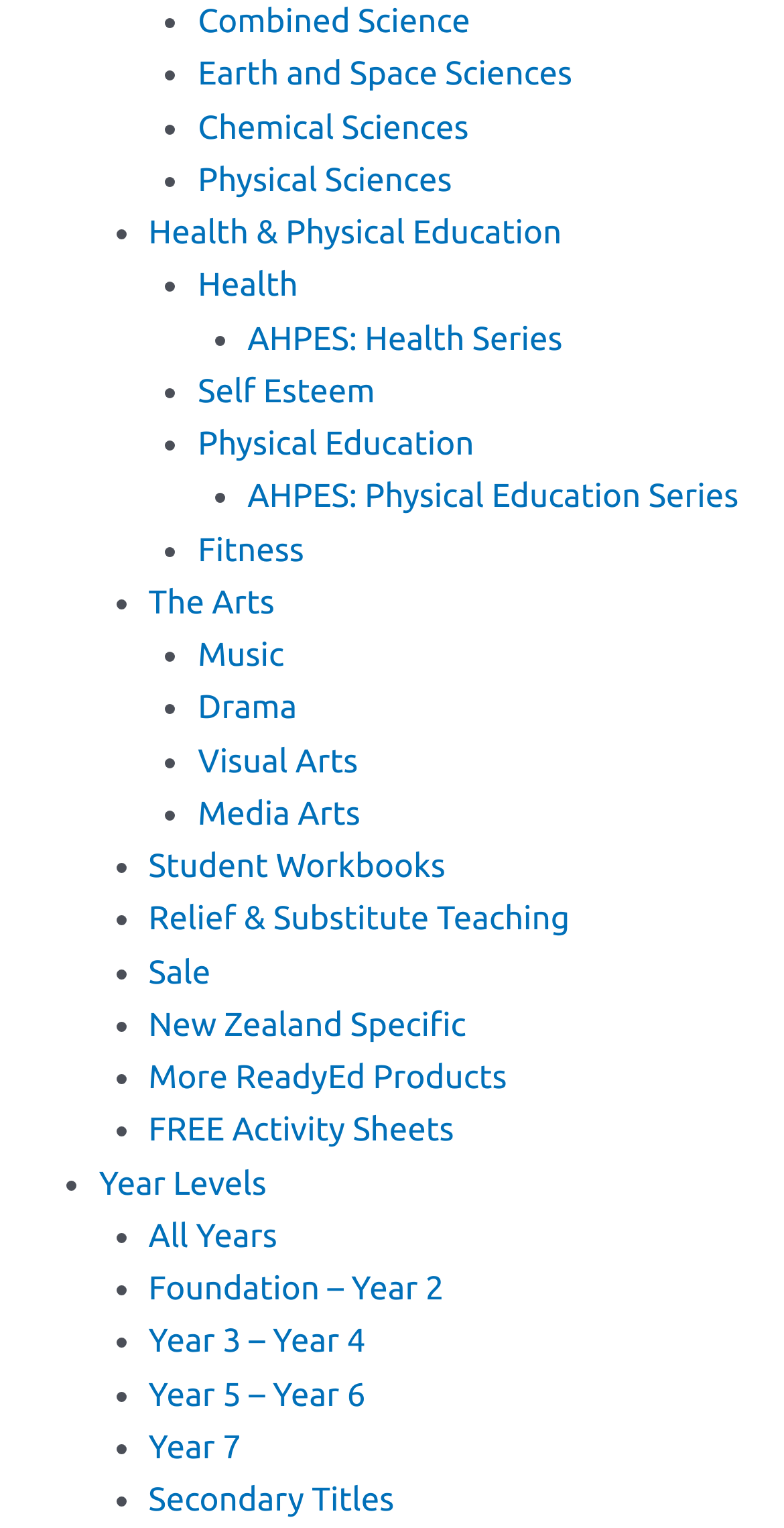How many year levels are listed?
Look at the image and provide a short answer using one word or a phrase.

6